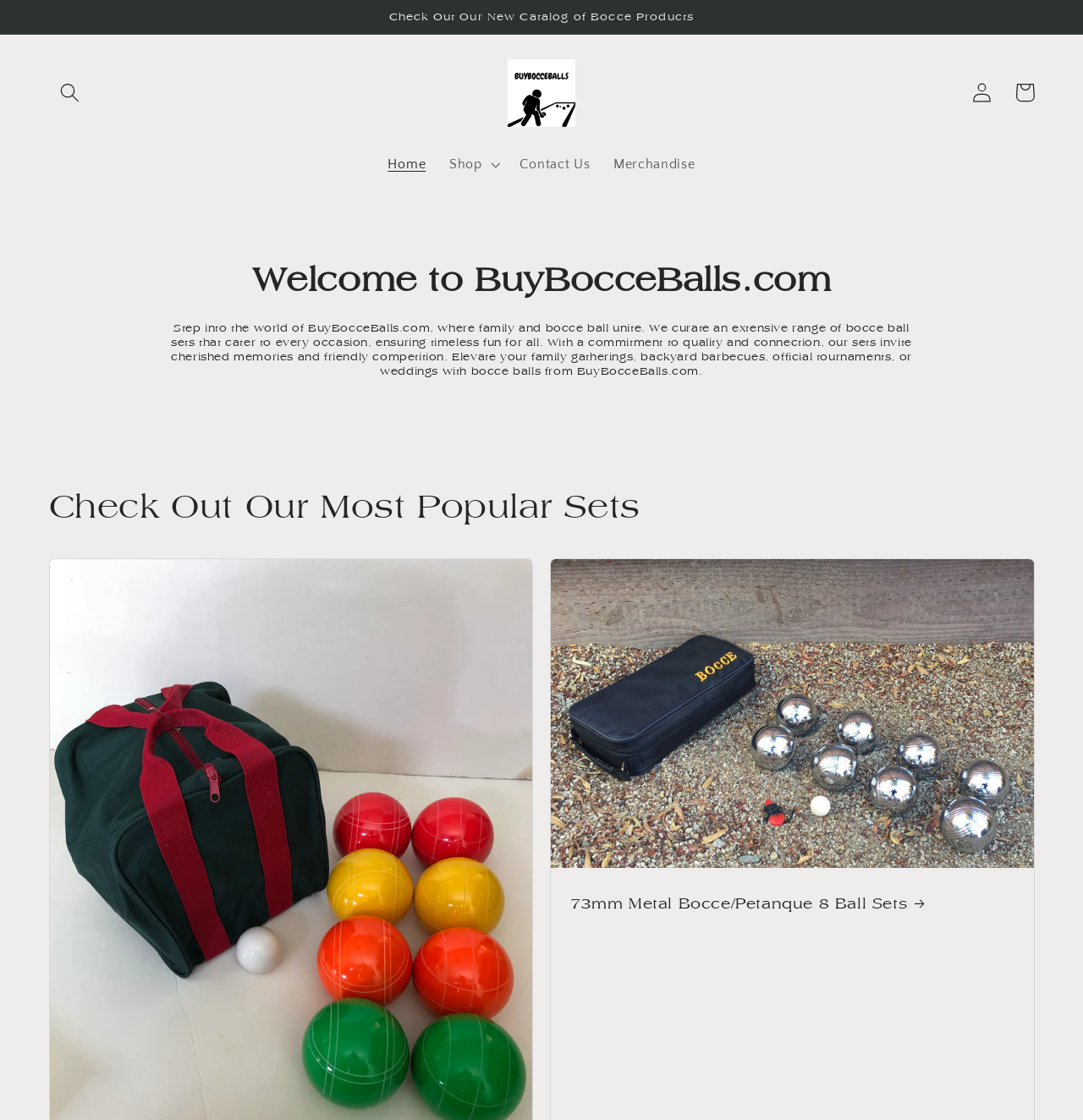Please identify the bounding box coordinates of the element's region that needs to be clicked to fulfill the following instruction: "View cart". The bounding box coordinates should consist of four float numbers between 0 and 1, i.e., [left, top, right, bottom].

[0.926, 0.064, 0.966, 0.102]